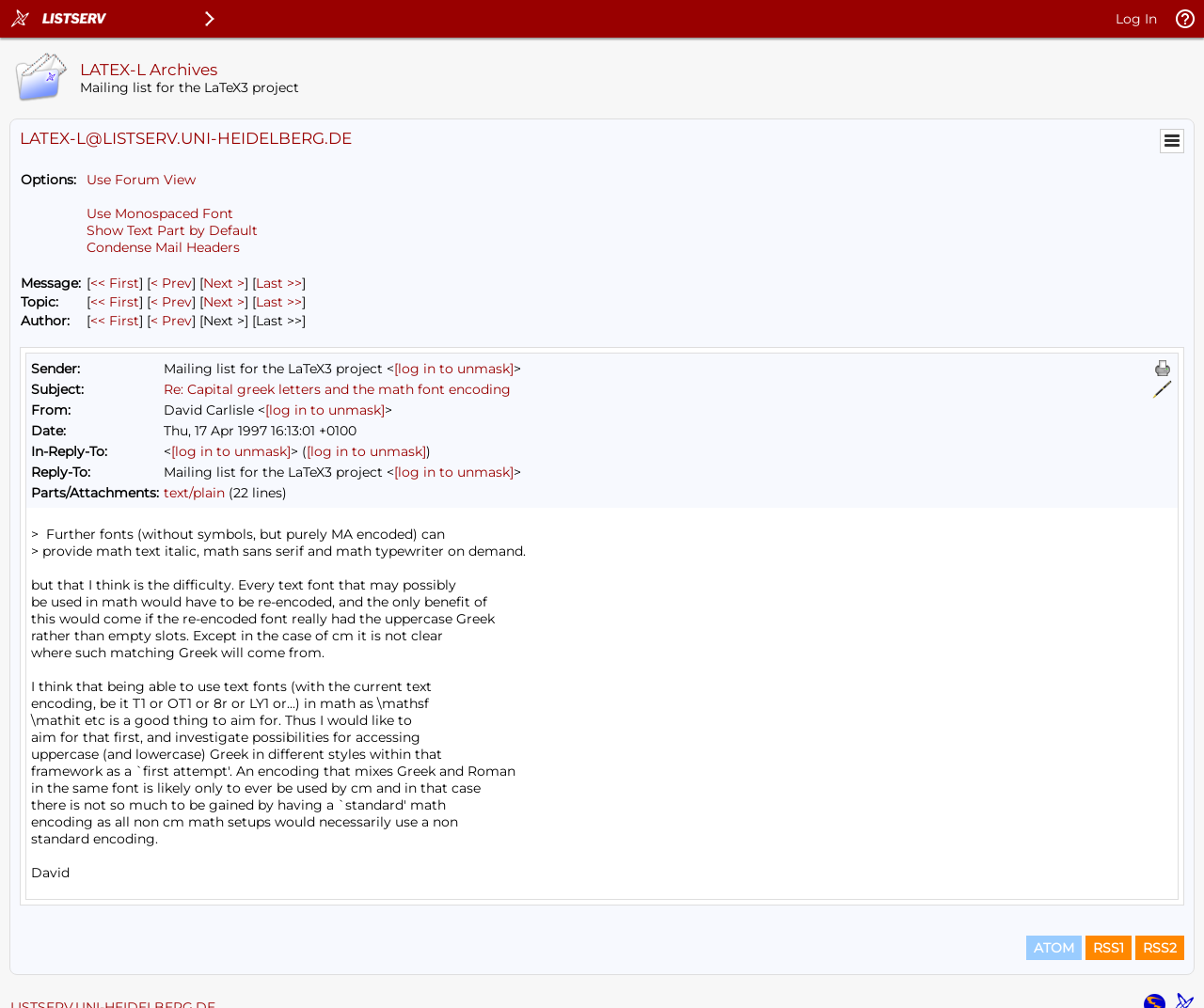Refer to the element description RSS1 and identify the corresponding bounding box in the screenshot. Format the coordinates as (top-left x, top-left y, bottom-right x, bottom-right y) with values in the range of 0 to 1.

[0.902, 0.928, 0.94, 0.952]